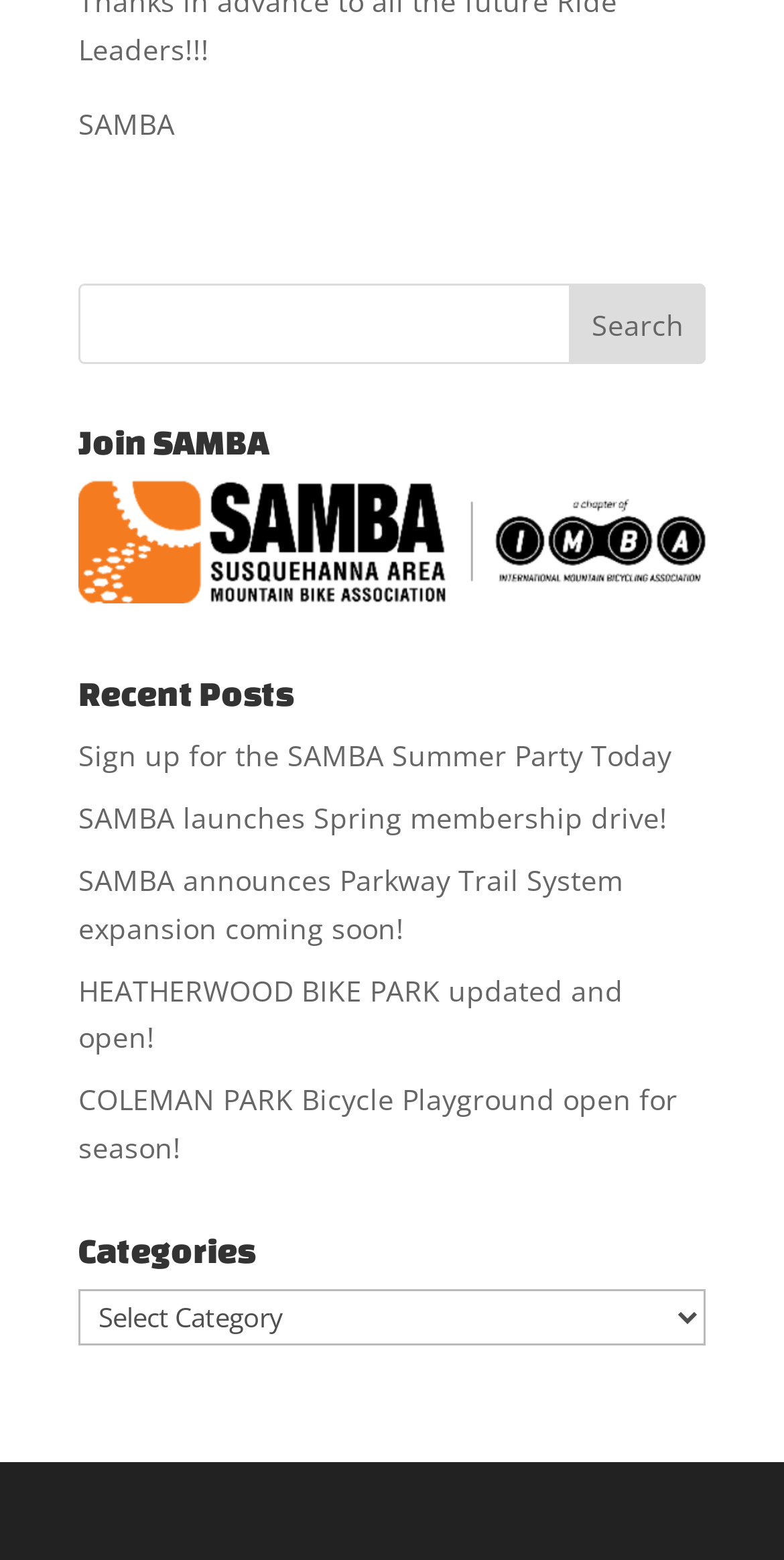What is the purpose of the textbox?
Kindly offer a comprehensive and detailed response to the question.

The textbox is located next to a 'Search' button, indicating that it is used to input search queries.